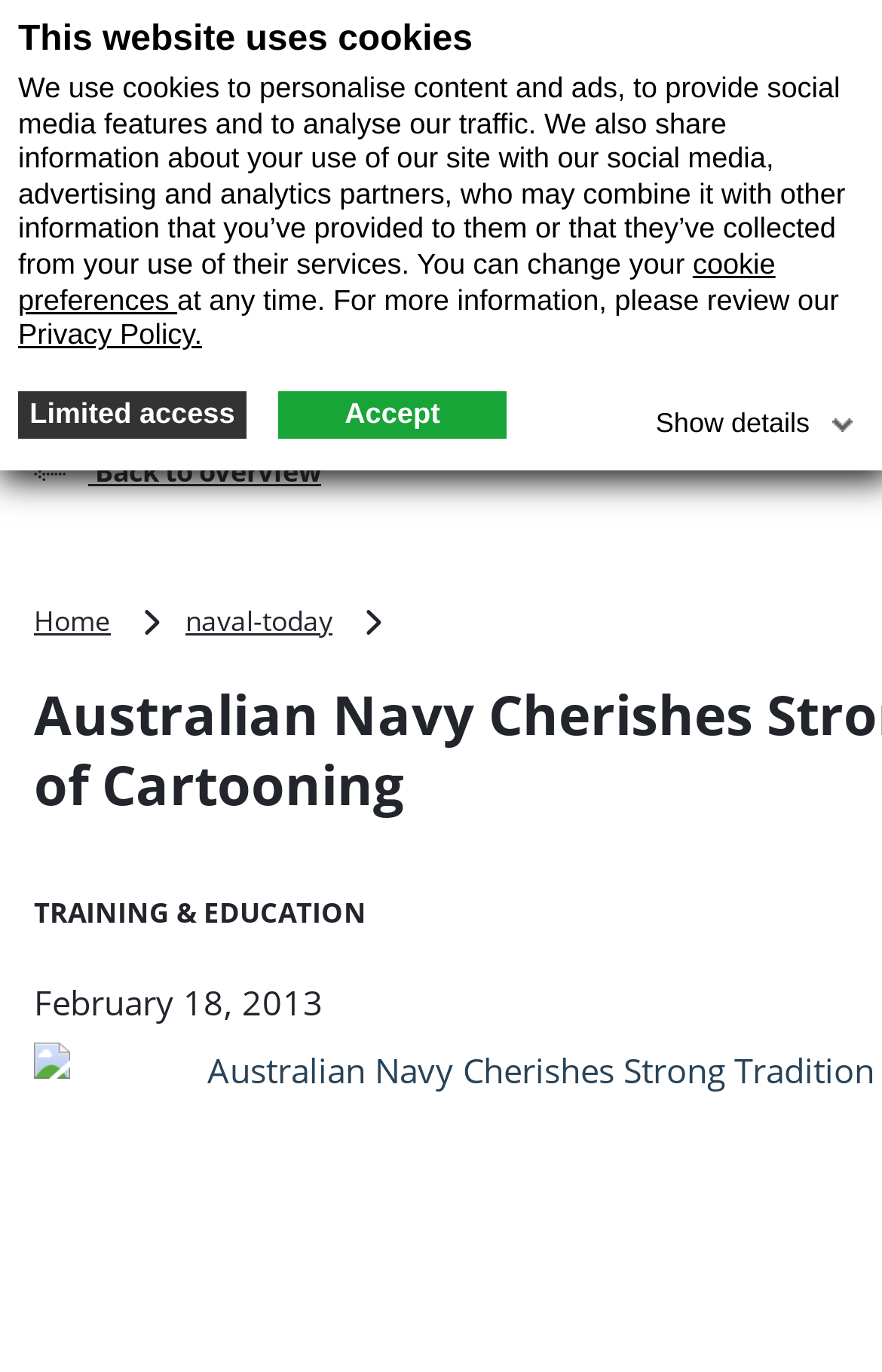Explain the features and main sections of the webpage comprehensively.

The webpage is about an exhibition of cartoons at the Fleet Air Arm Museum Art Gallery, launched by Captain David Michael, Director Naval Heritage Collection. 

At the top left of the page, there is a heading that says "This website uses cookies" followed by a paragraph of text explaining the use of cookies on the website. Below this, there are three links: "cookie preferences", "Privacy Policy", and "Limited access". 

On the top navigation bar, there are links to "Home" and an image of a home icon. Next to it, there is a search form button and a menu button. When the menu button is expanded, it shows a "Menu" label.

On the right side of the page, there is an advertisement section with a label "ADVERTISEMENT". Below this, there are links to go back to the overview, "Home", and "naval-today". 

The main content of the page is a news article with a title "Australian Navy Cherishes Strong Tradition of Cartooning". The article is dated February 18, 2013. There is also a link to "TRAINING & EDUCATION" at the bottom left of the page.